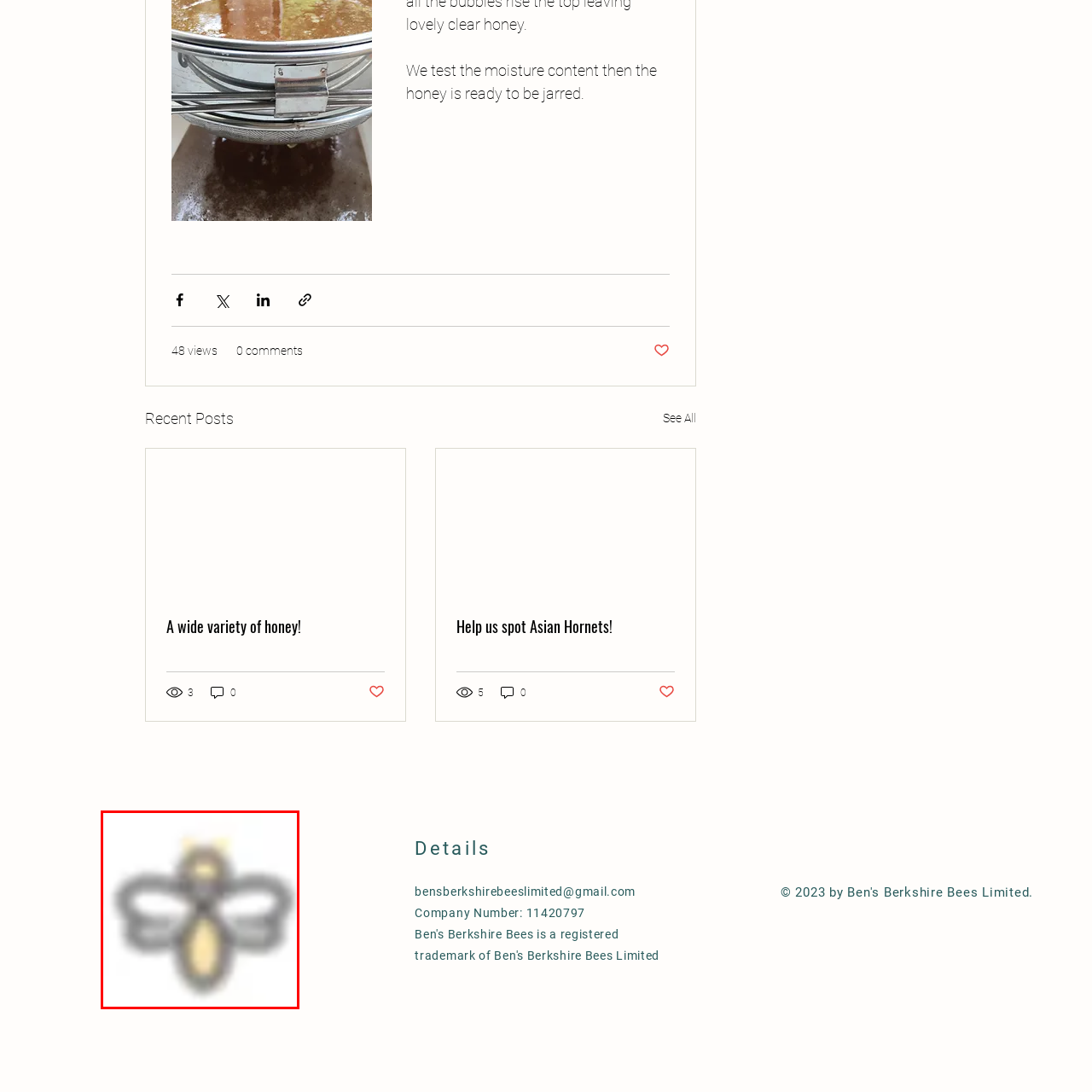Concentrate on the section within the teal border, Where is the image positioned? 
Provide a single word or phrase as your answer.

Content section